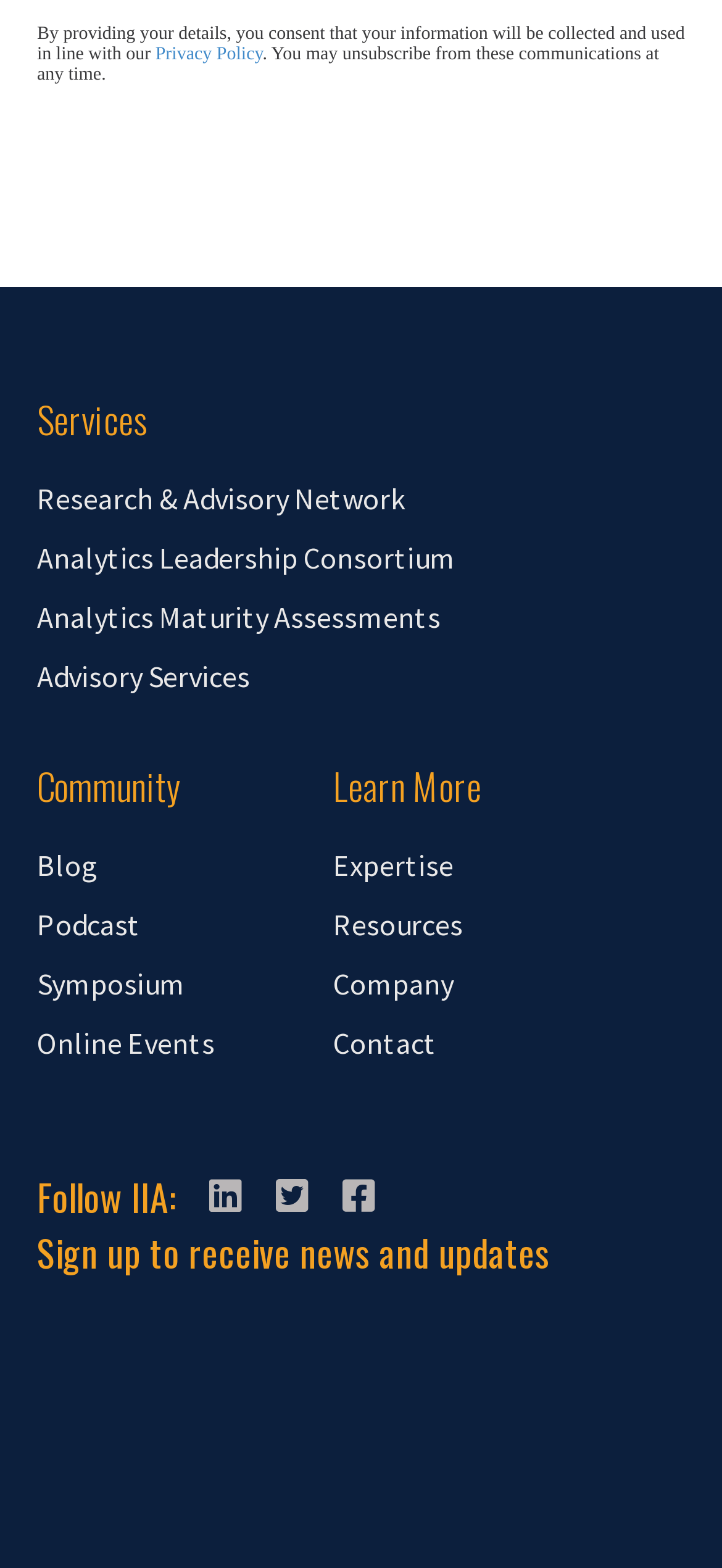What are the main categories on the website?
Answer briefly with a single word or phrase based on the image.

Services, Community, Learn More